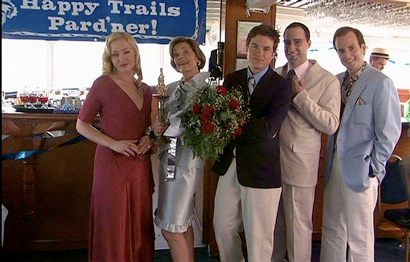Can you give a comprehensive explanation to the question given the content of the image?
How many men are in the group?

Upon examining the image, we can see that there are three men standing together with two women, all dressed in formal attire, contributing to the celebratory atmosphere.